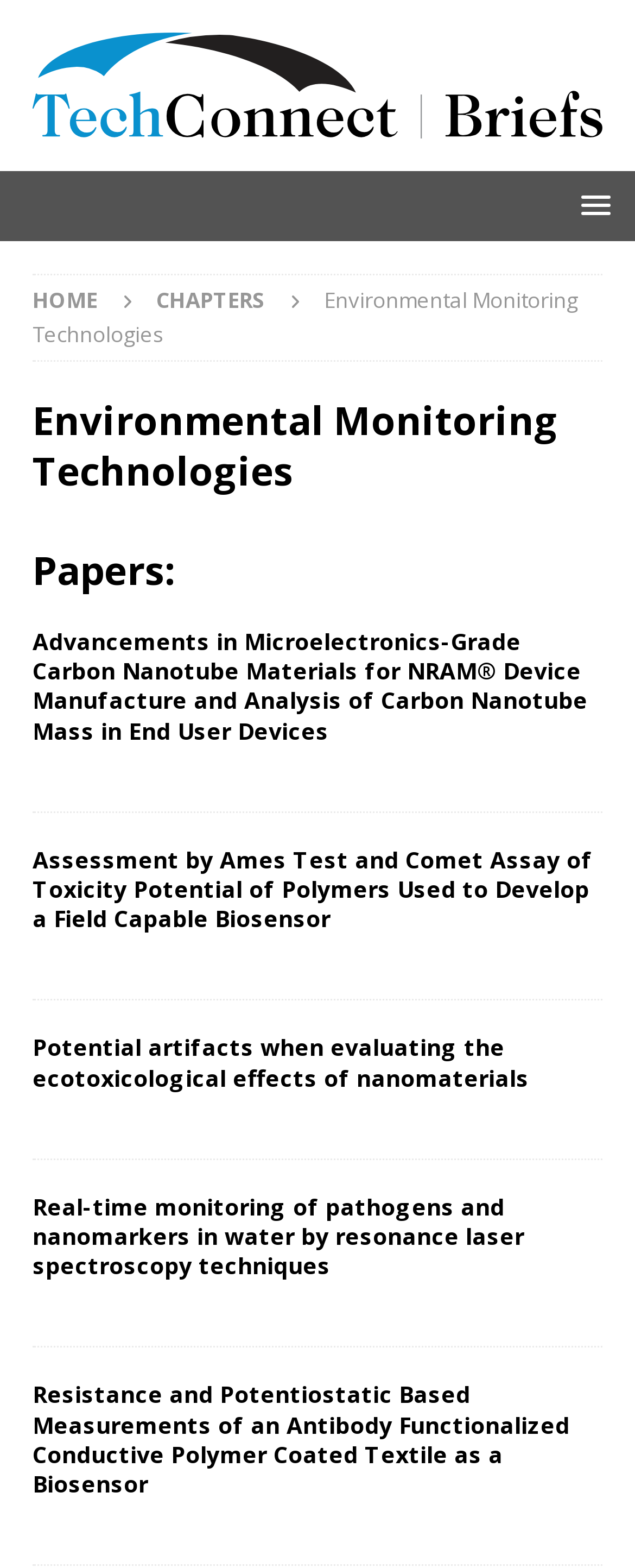Construct a comprehensive description capturing every detail on the webpage.

The webpage is about Environmental Monitoring Technologies, with a focus on TechConnect Briefs. At the top, there is a logo image and a link to "TechConnect Briefs" on the left, and a "Toggle Menu" button on the right. Below the logo, there are navigation links to "HOME" and "CHAPTERS".

The main content of the page is divided into several sections, each with a heading and a link to a specific paper. The sections are arranged vertically, with the first section starting from the top left corner of the page. Each section has a heading that describes the paper, such as "Advancements in Microelectronics-Grade Carbon Nanotube Materials for NRAM Device Manufacture and Analysis of Carbon Nanotube Mass in End User Devices", followed by a link to the paper.

There are five sections in total, each with a similar layout and content. The sections are stacked on top of each other, with a small gap in between. The headings and links are centered within each section, with the text aligned to the left.

Overall, the webpage has a simple and organized layout, with a focus on presenting the papers and their descriptions in a clear and concise manner.